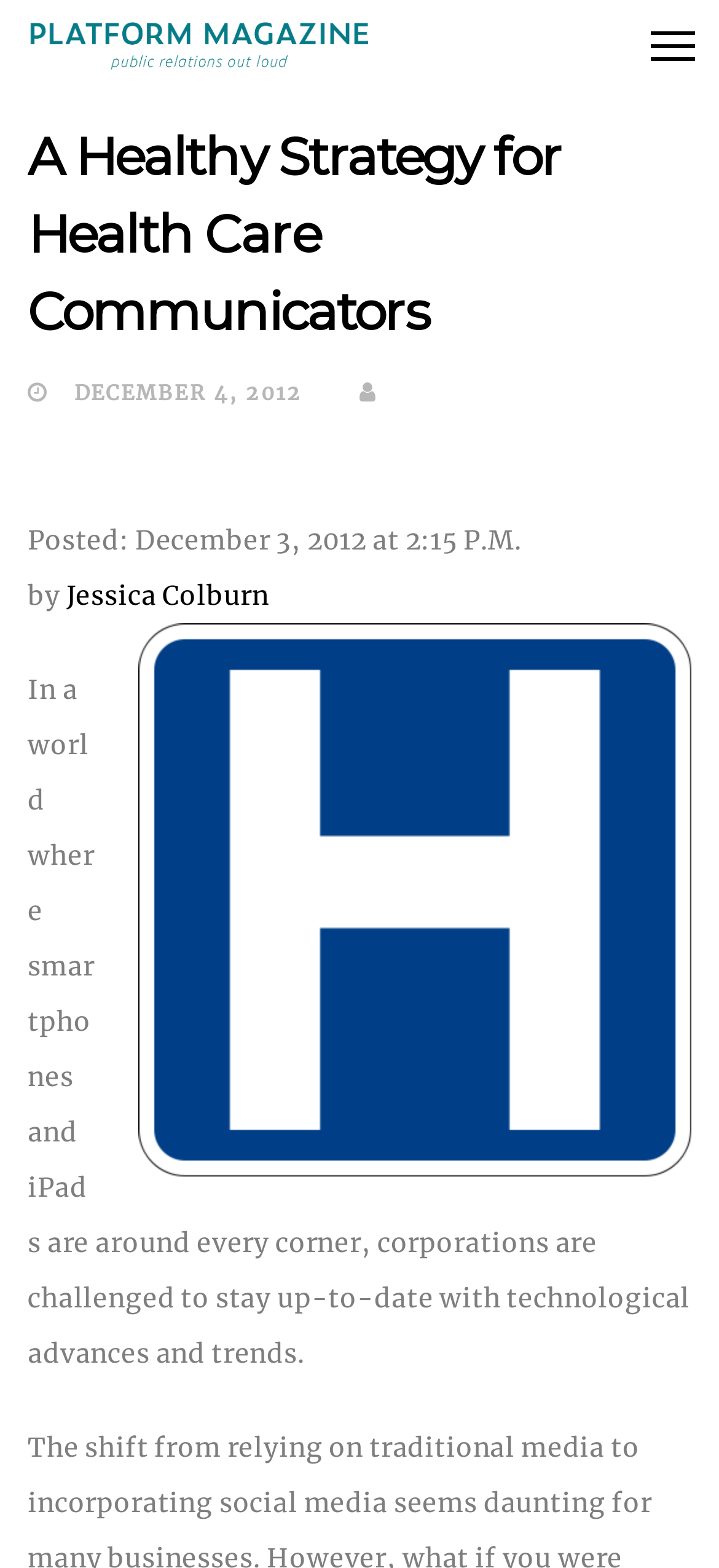What is the topic of this article?
Please respond to the question with a detailed and thorough explanation.

I found the topic by looking at the heading 'A Healthy Strategy for Health Care Communicators' which suggests that the article is about a strategy for health care communicators.